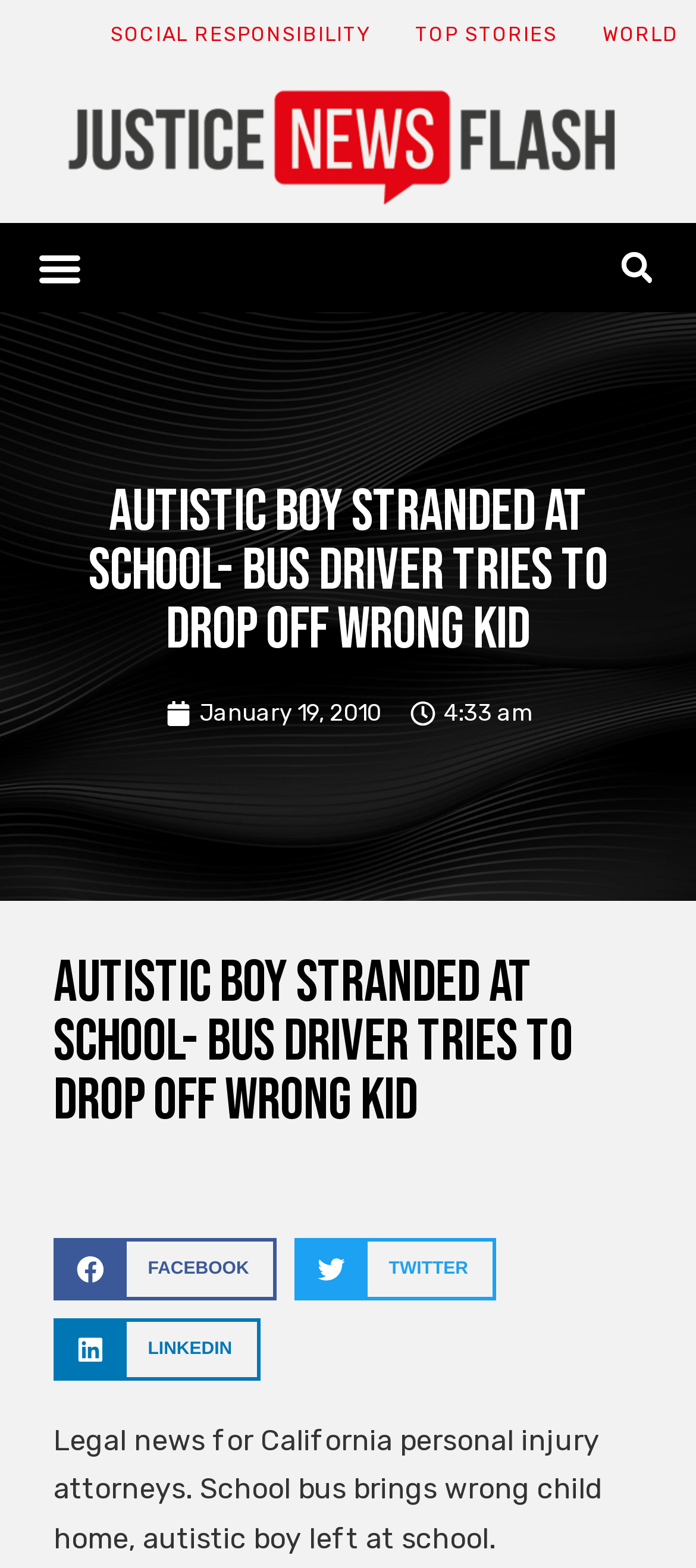What is the topic of the news article?
Look at the image and answer with only one word or phrase.

Autistic boy